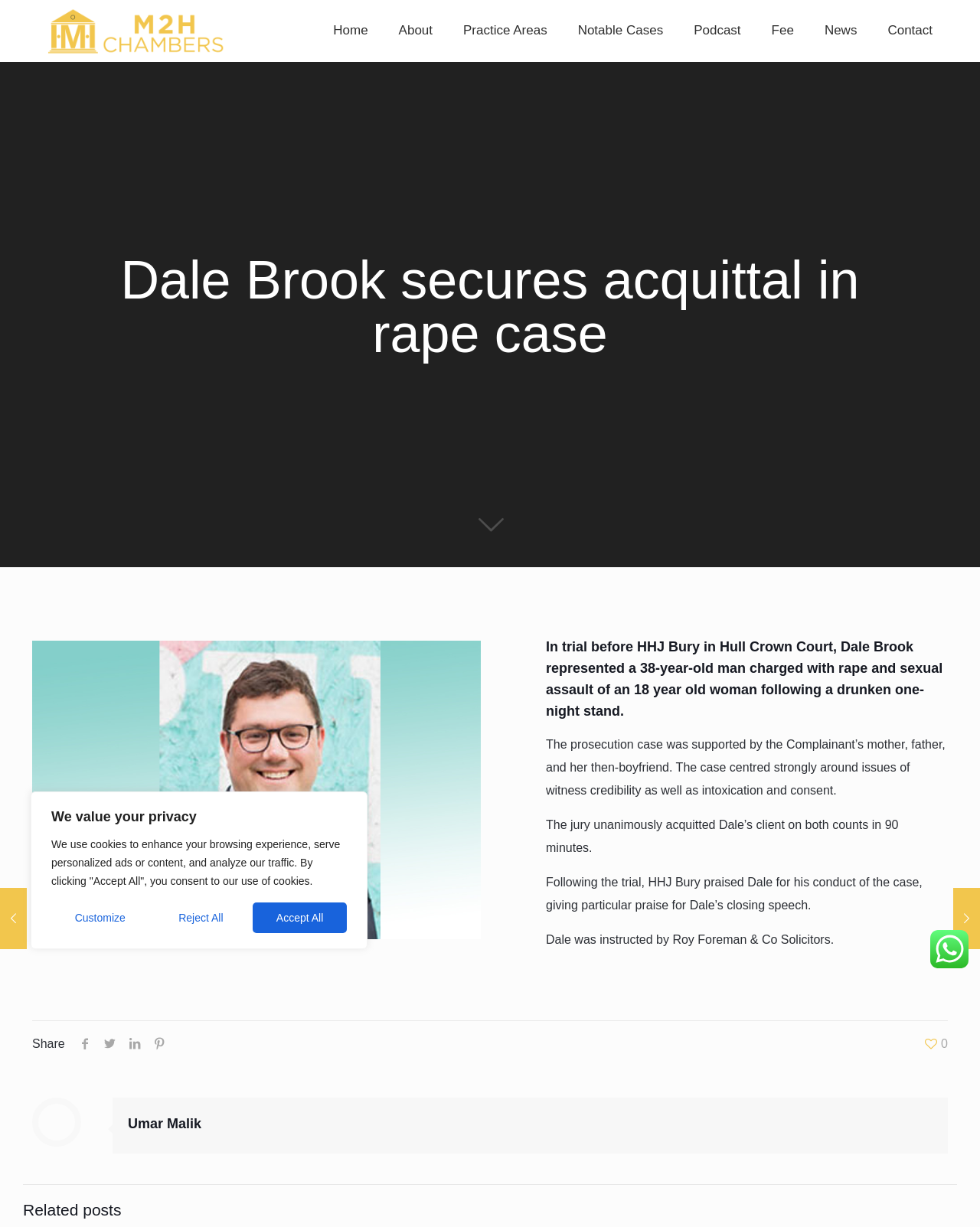Identify the bounding box coordinates of the area you need to click to perform the following instruction: "Click the Share button".

[0.033, 0.845, 0.066, 0.856]